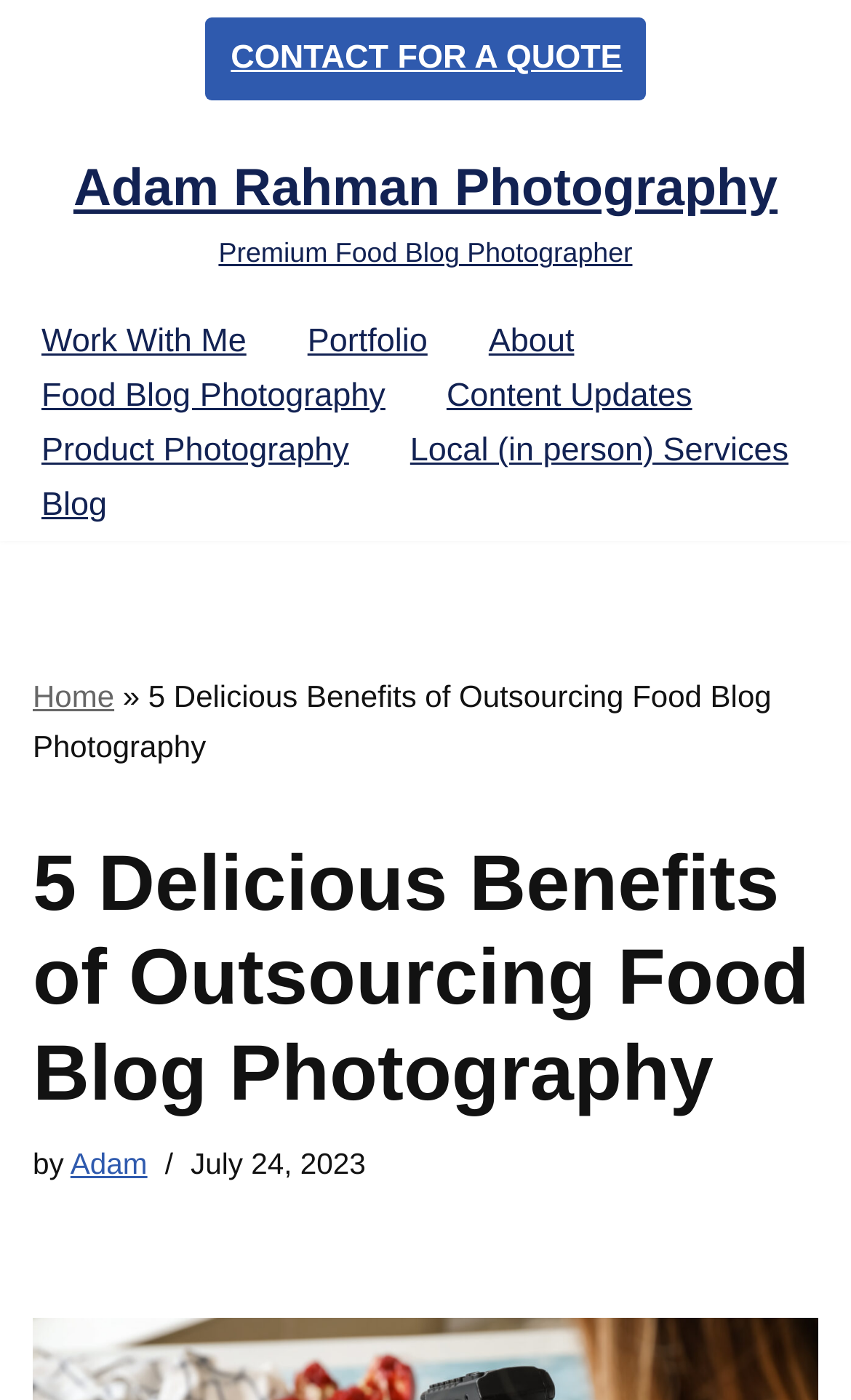Please locate the bounding box coordinates of the region I need to click to follow this instruction: "Read '5 Delicious Benefits of Outsourcing Food Blog Photography'".

[0.038, 0.597, 0.962, 0.799]